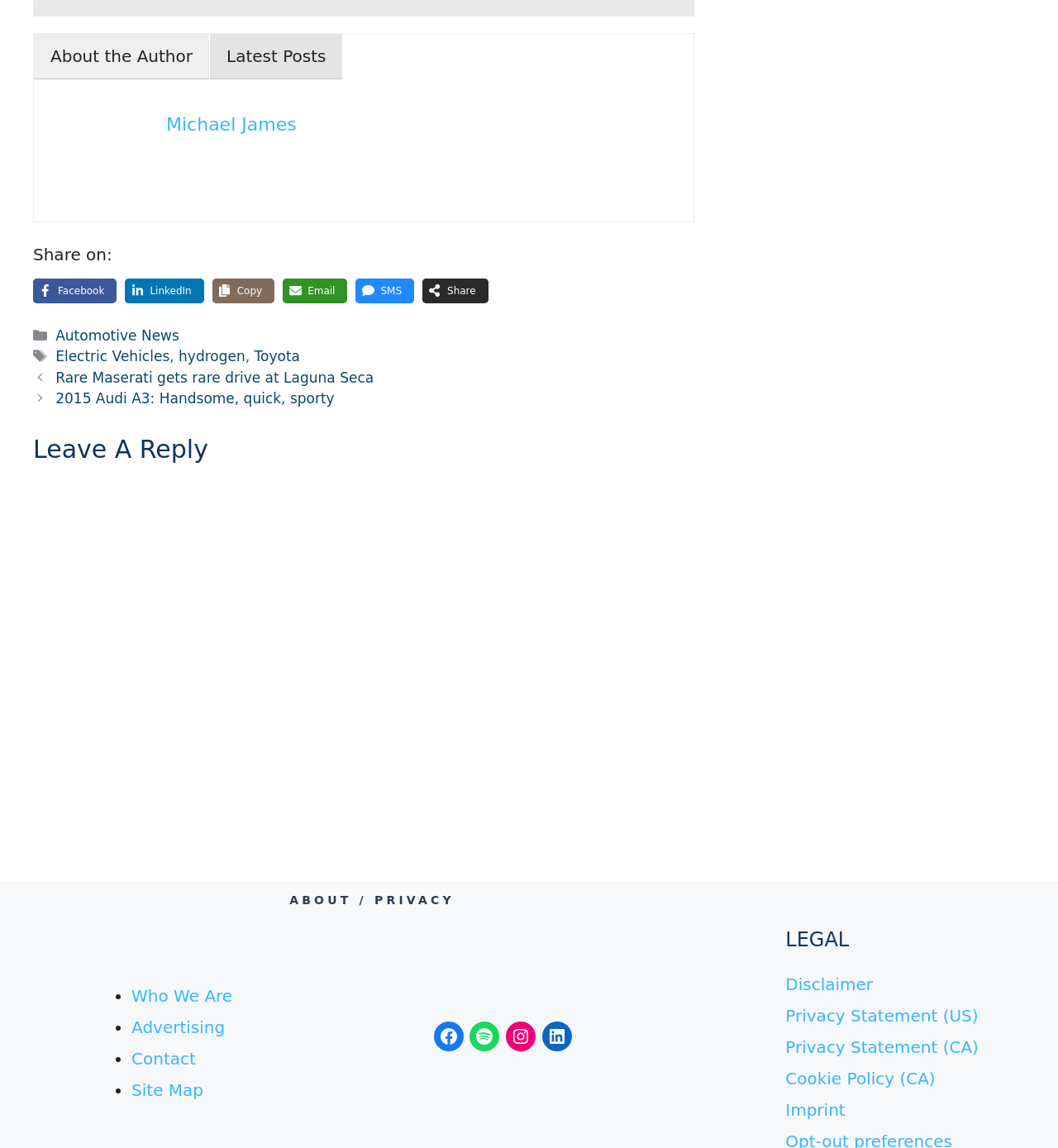Specify the bounding box coordinates for the region that must be clicked to perform the given instruction: "Leave a reply".

[0.031, 0.378, 0.656, 0.406]